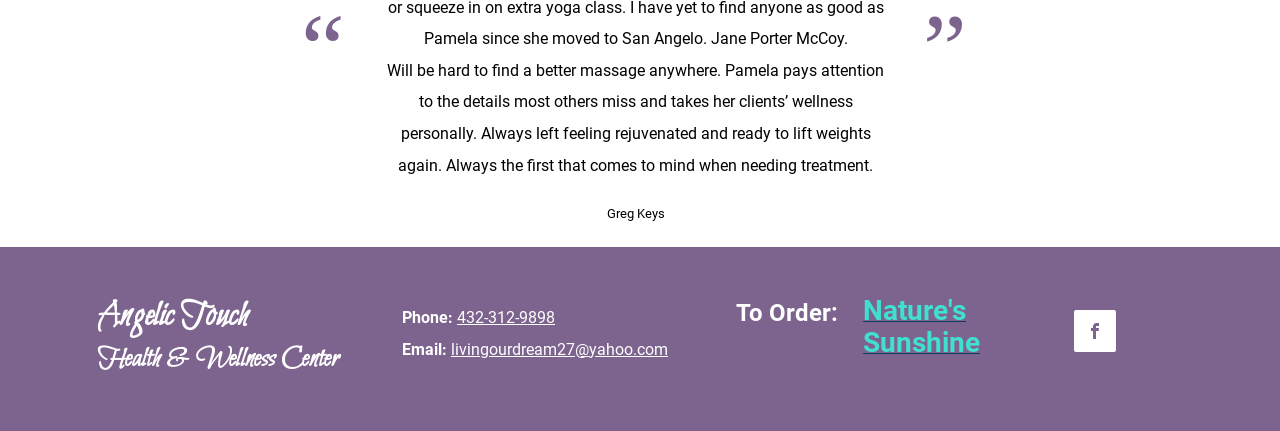What is the name of the product or service to order?
Look at the image and answer the question with a single word or phrase.

Natüre Sunshine